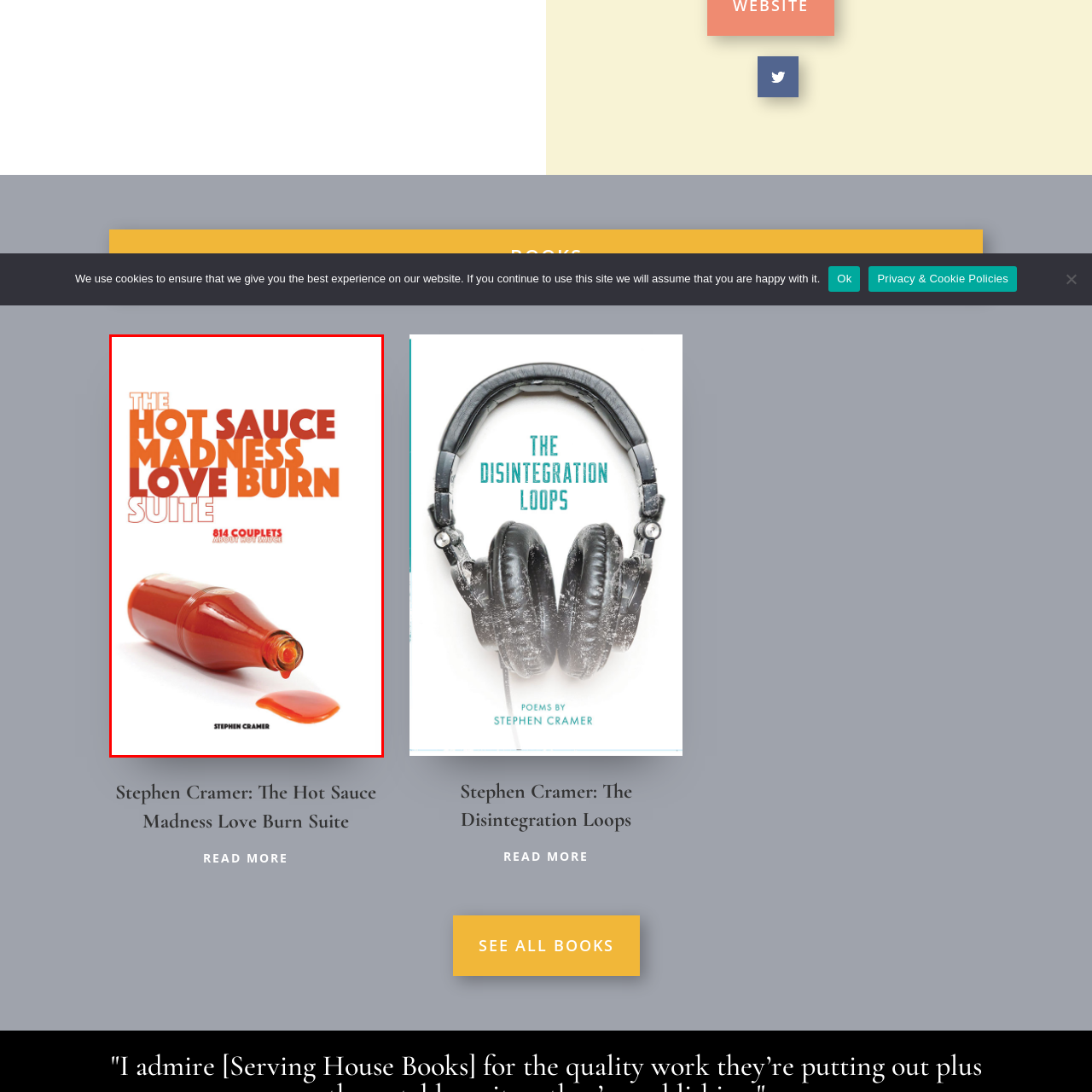Provide a thorough description of the scene captured within the red rectangle.

The image depicts the cover of the book titled "The Hot Sauce Madness Love Burn Suite" by Stephen Cramer. The design features a vivid red bottle of hot sauce that appears to be spilling its contents onto a white surface, emphasizing the theme of the book. The title text is prominently displayed in bold, vibrant orange letters, capturing attention with the playful phrase "Madness Love Burn." Below the title, the subtitle reads "814 Couplets About Hot Sauce," indicating that the book contains a unique collection of poetry or couplets inspired by the fiery condiment. The overall design reflects a fun and spicy essence, appealing to both hot sauce enthusiasts and poetry lovers alike.